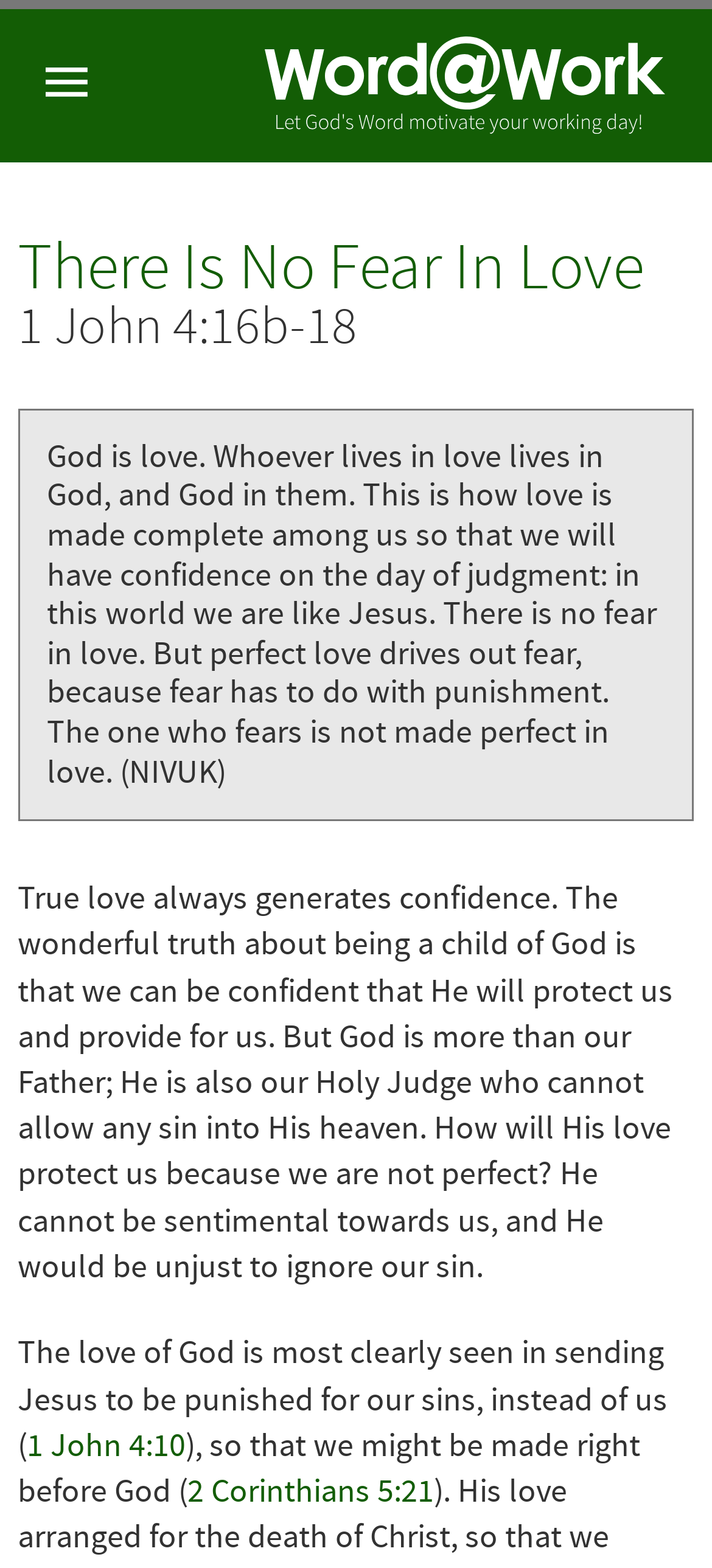How many links are there on the webpage?
Examine the screenshot and reply with a single word or phrase.

4